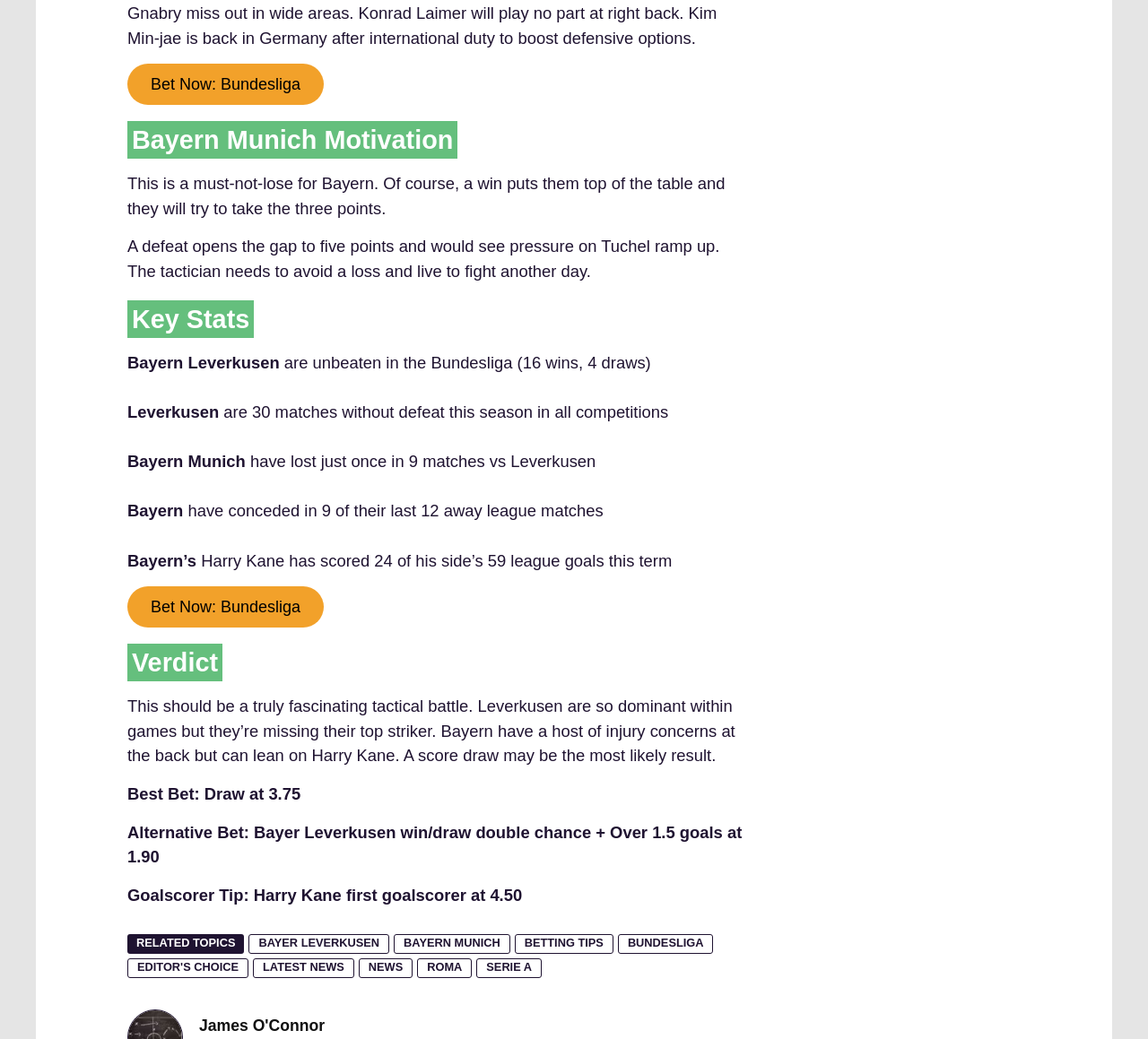Find the bounding box coordinates for the HTML element described as: "Bet Now: Bundesliga". The coordinates should consist of four float values between 0 and 1, i.e., [left, top, right, bottom].

[0.111, 0.495, 0.282, 0.535]